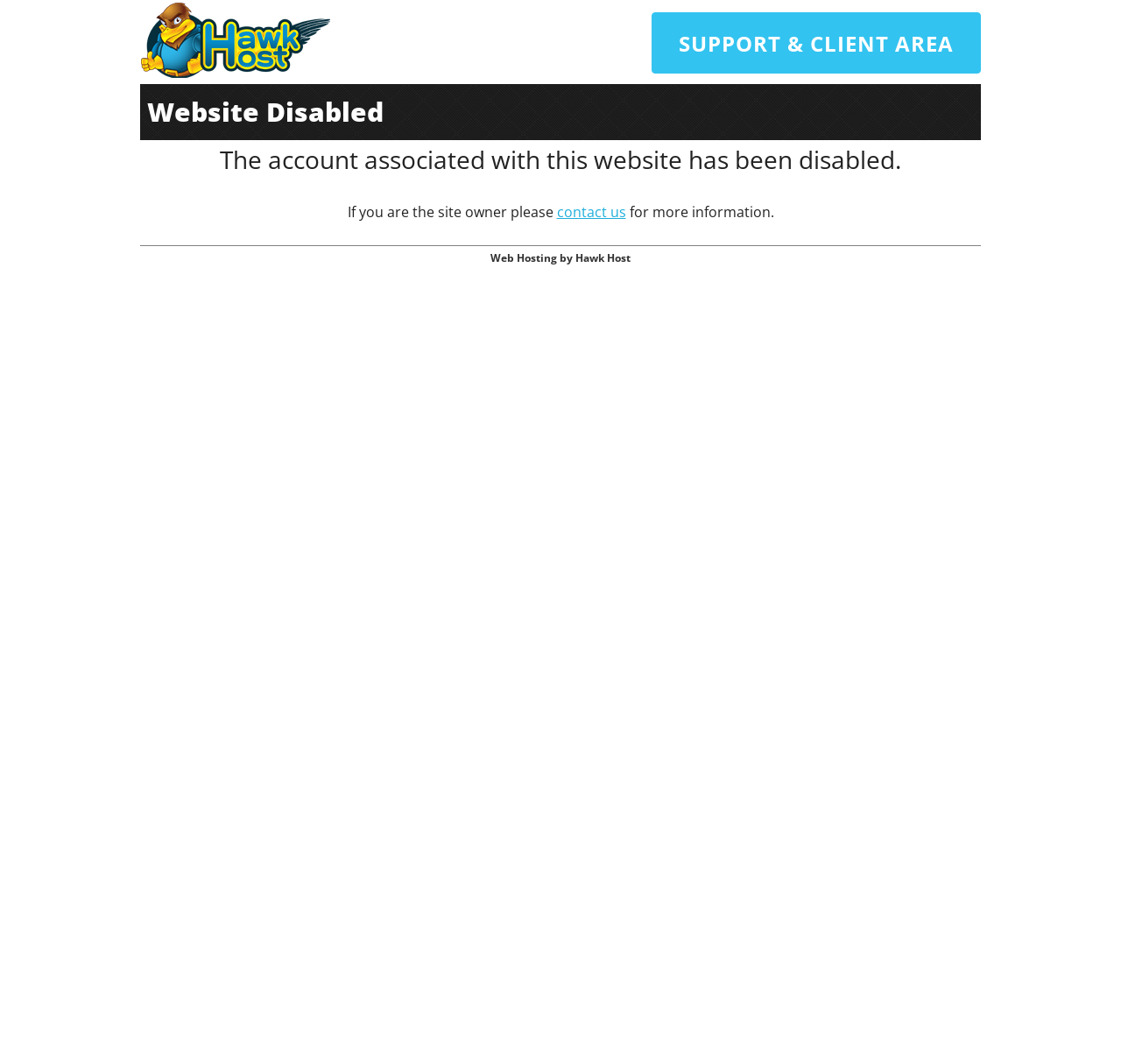Is there a link to the client area?
Answer the question using a single word or phrase, according to the image.

Yes